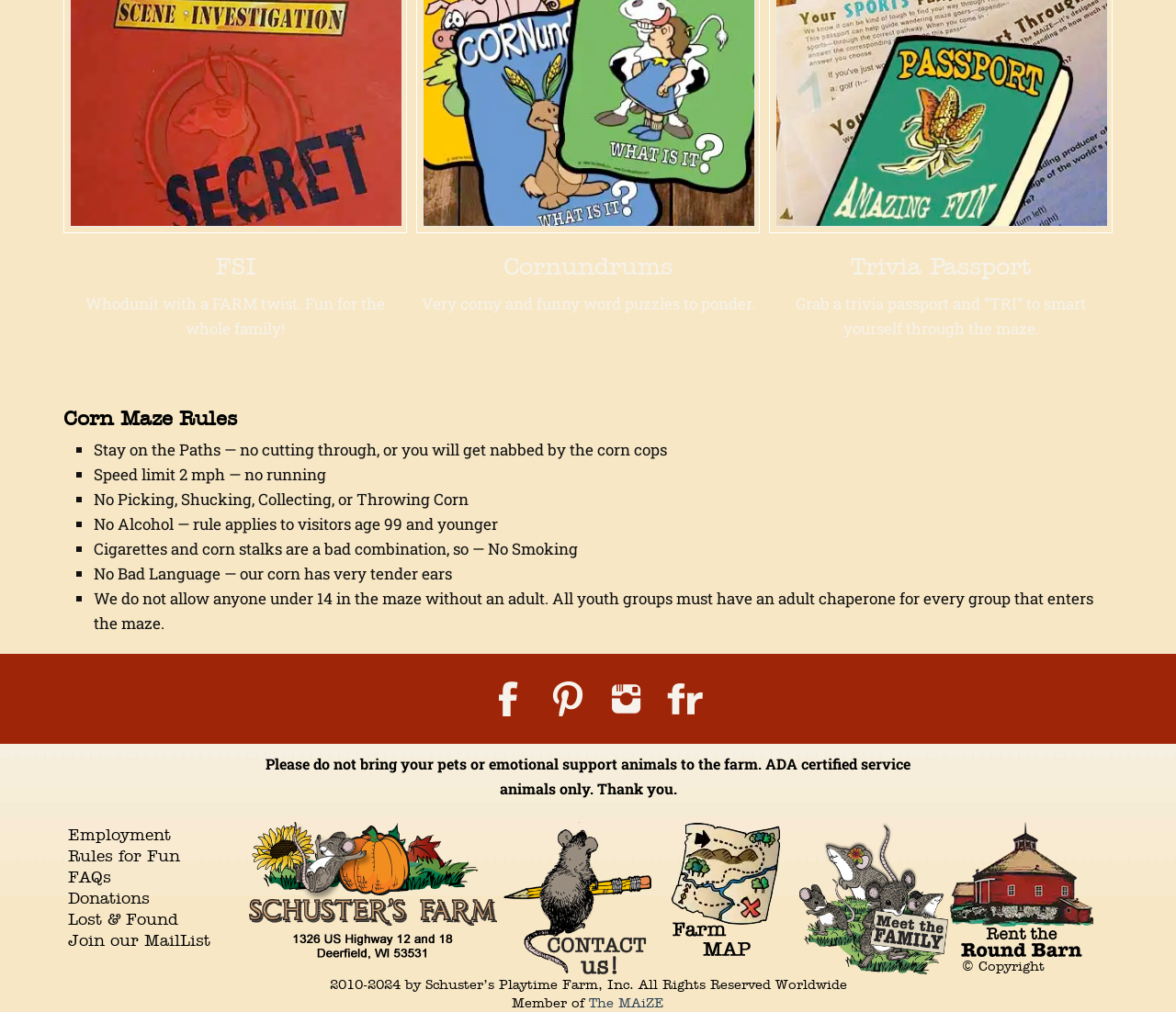Find the bounding box coordinates of the UI element according to this description: "The MAiZE".

[0.501, 0.983, 0.565, 1.0]